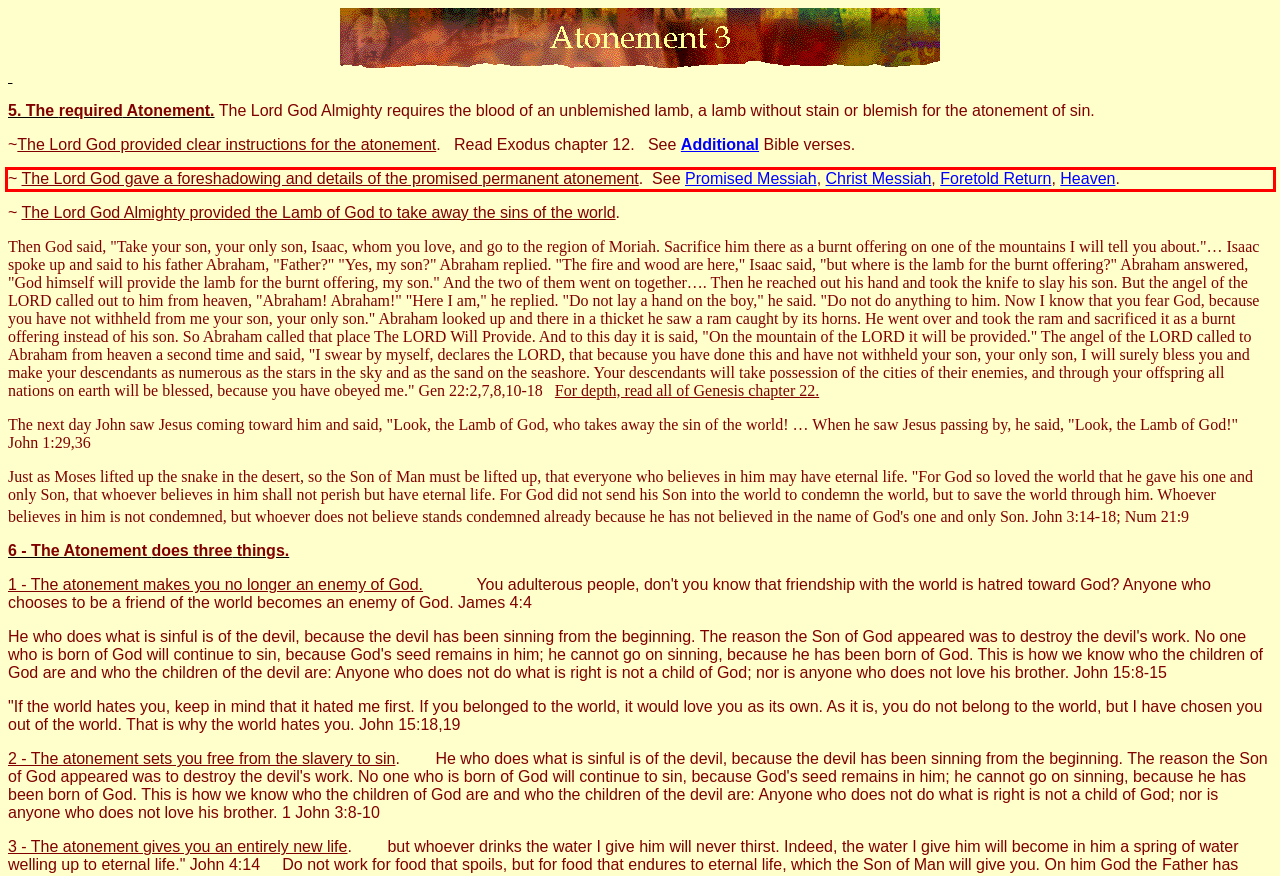You are provided with a screenshot of a webpage that includes a red bounding box. Extract and generate the text content found within the red bounding box.

~ The Lord God gave a foreshadowing and details of the promised permanent atonement. See Promised Messiah, Christ Messiah, Foretold Return, Heaven.